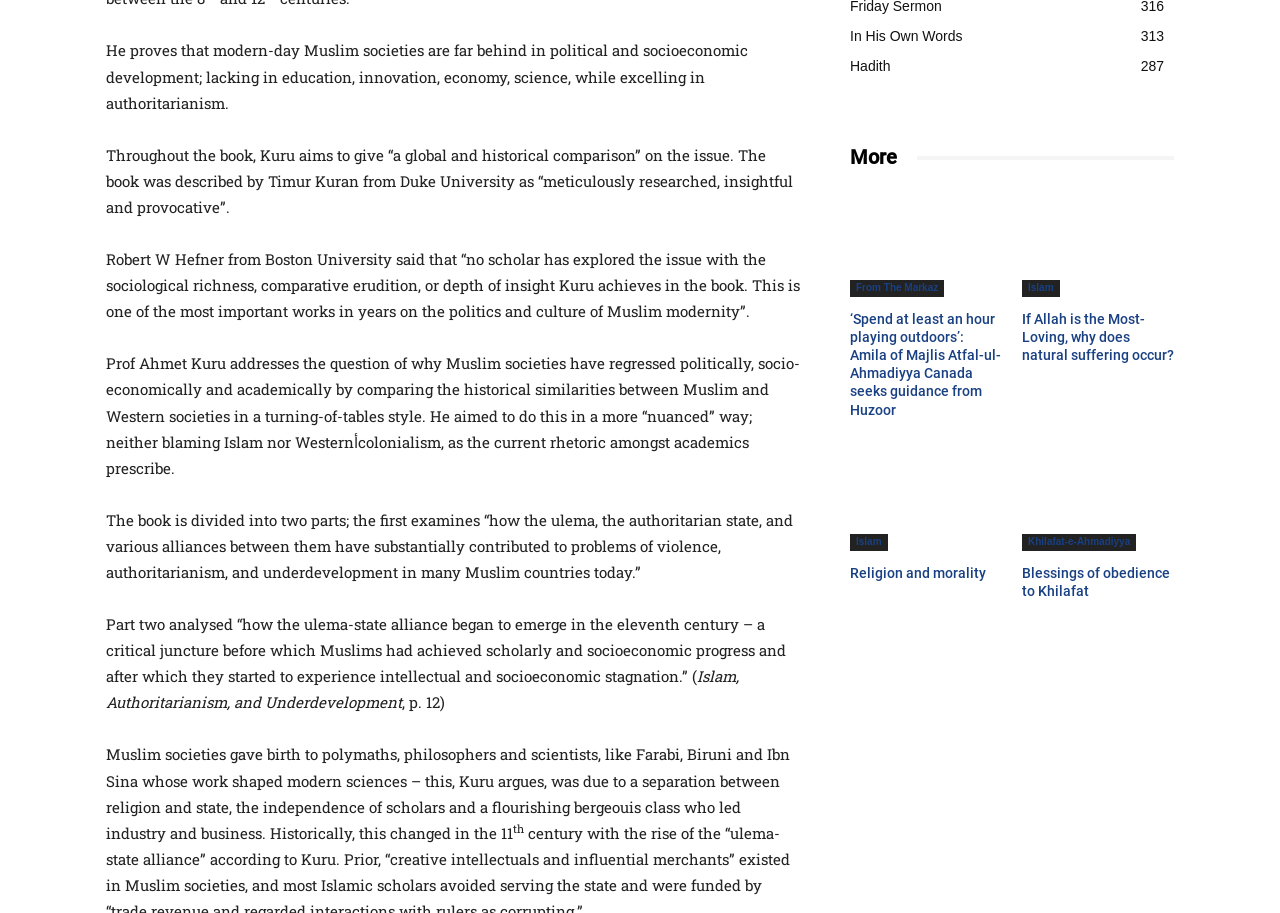Given the element description Reviews, specify the bounding box coordinates of the corresponding UI element in the format (top-left x, top-left y, bottom-right x, bottom-right y). All values must be between 0 and 1.

None